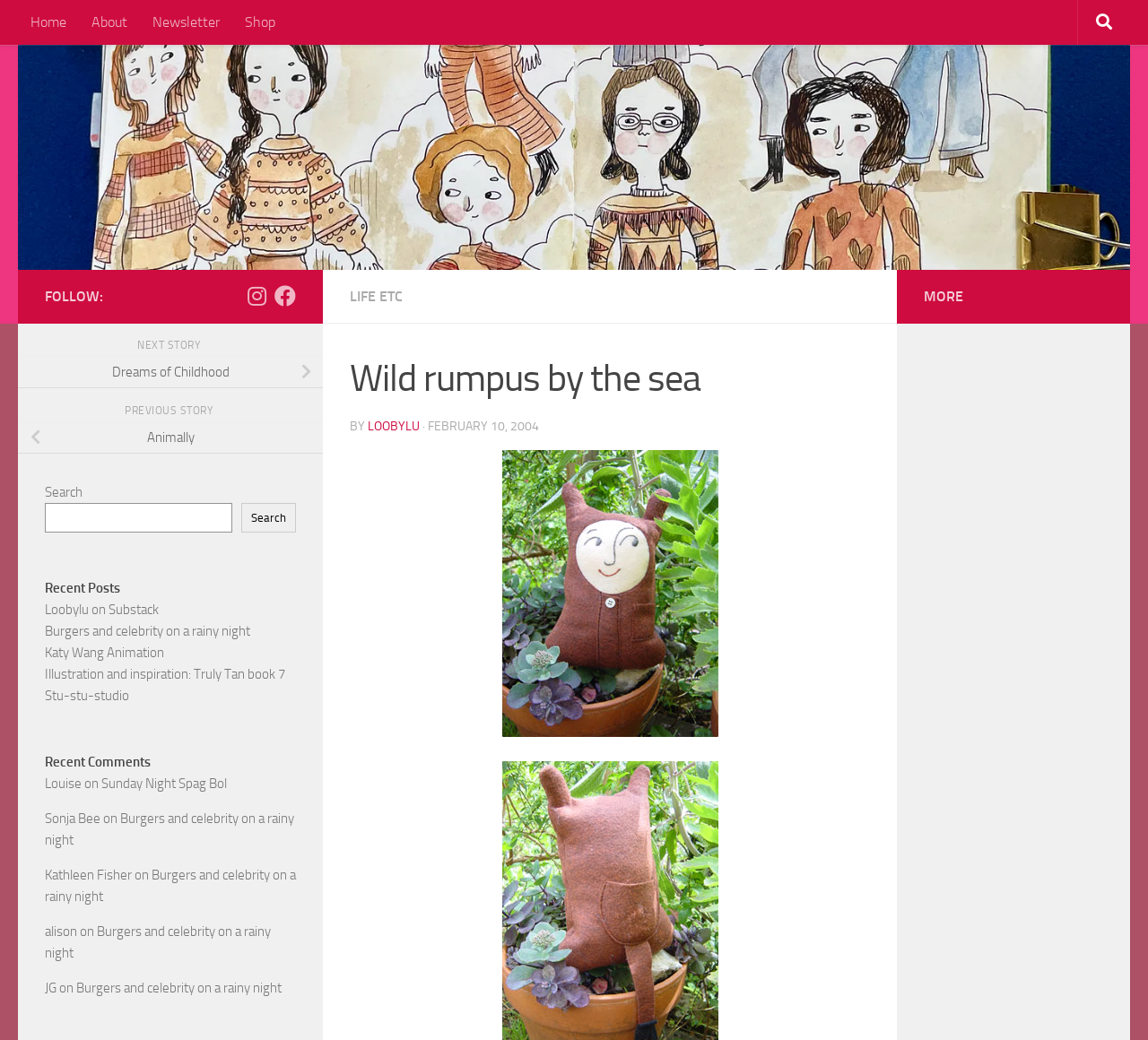Please determine the bounding box coordinates of the clickable area required to carry out the following instruction: "Search for something". The coordinates must be four float numbers between 0 and 1, represented as [left, top, right, bottom].

[0.039, 0.463, 0.258, 0.512]